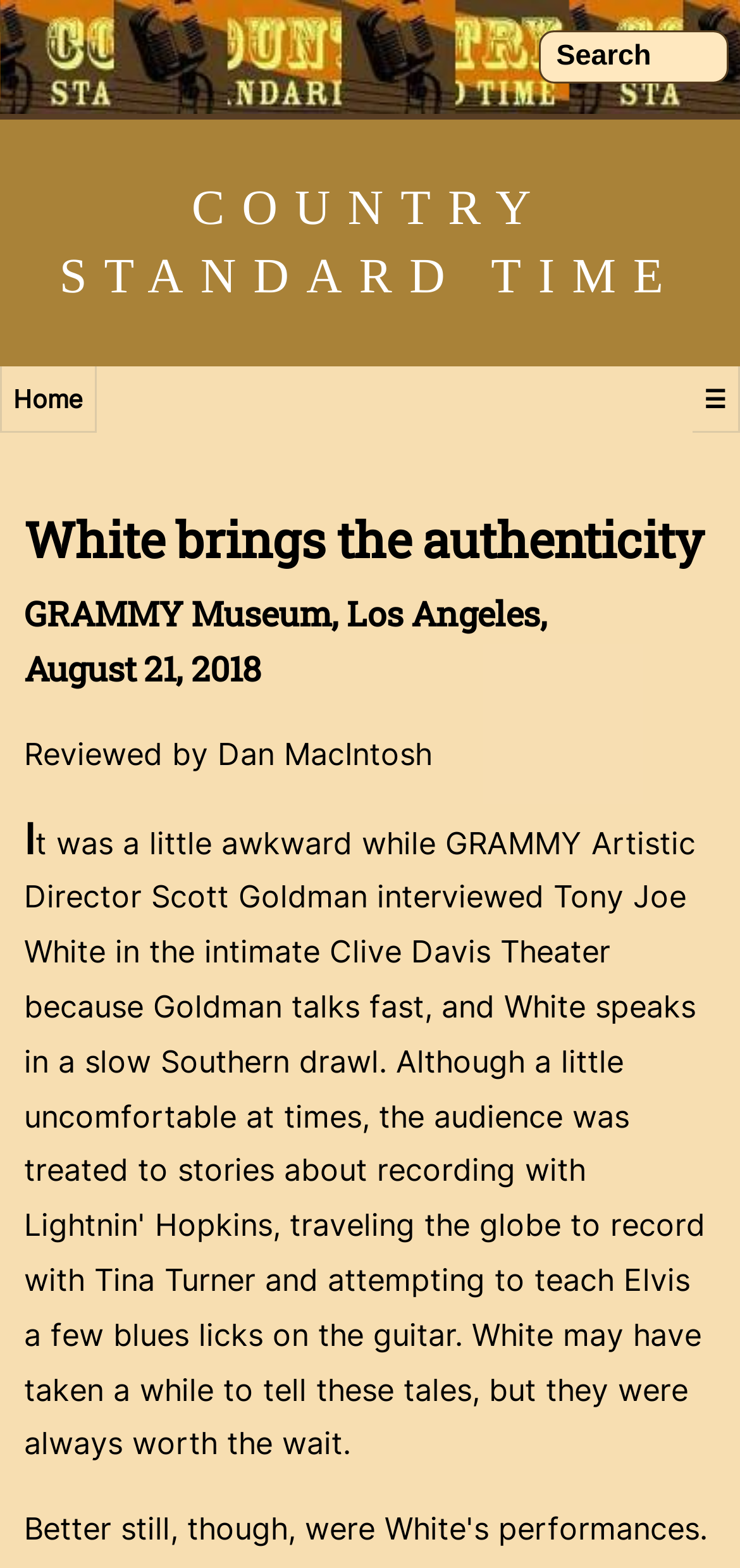Given the element description, predict the bounding box coordinates in the format (top-left x, top-left y, bottom-right x, bottom-right y), using floating point numbers between 0 and 1: ☰

[0.936, 0.234, 1.0, 0.277]